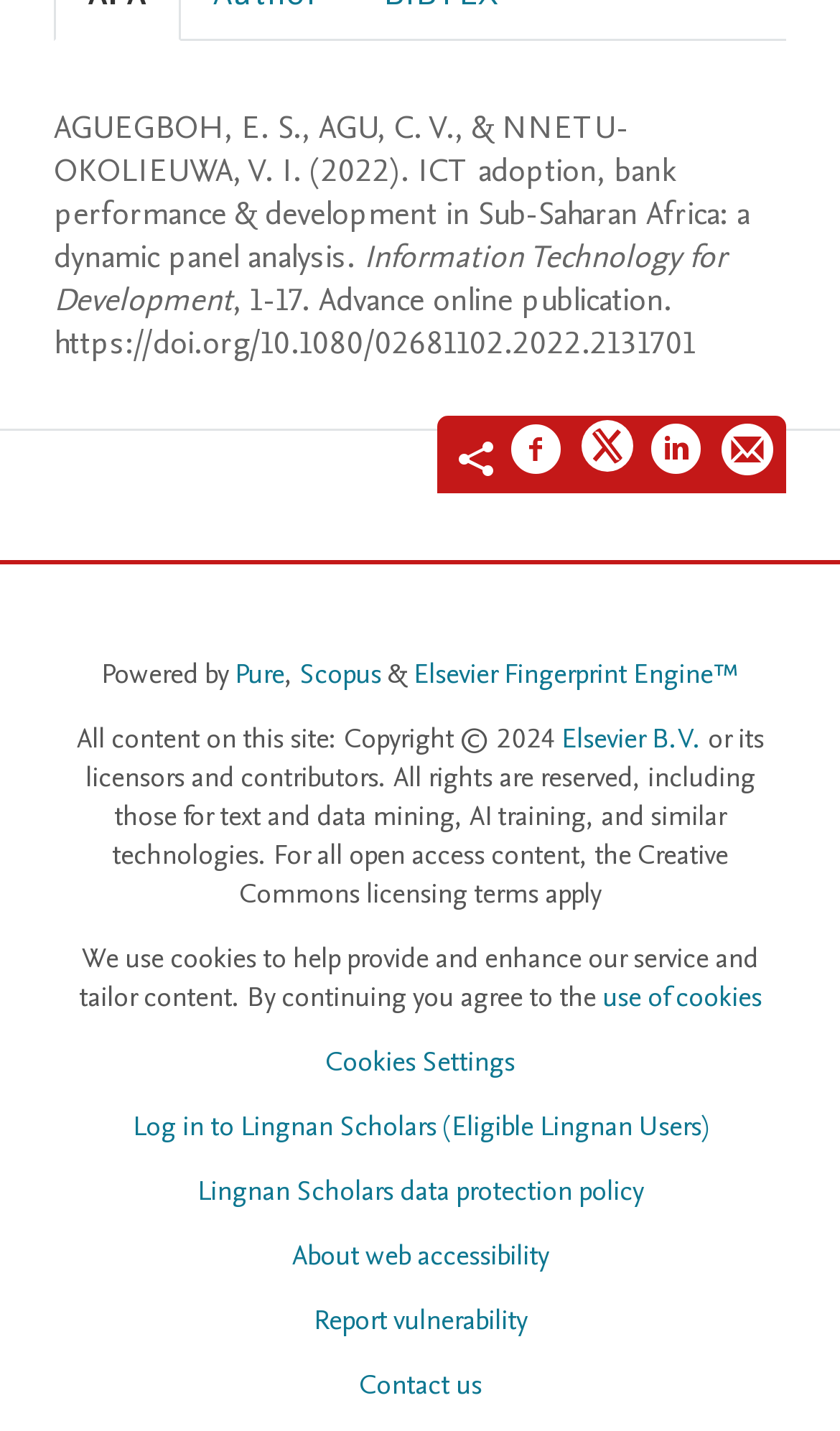Pinpoint the bounding box coordinates of the element you need to click to execute the following instruction: "Log in to Lingnan Scholars". The bounding box should be represented by four float numbers between 0 and 1, in the format [left, top, right, bottom].

[0.158, 0.773, 0.842, 0.801]